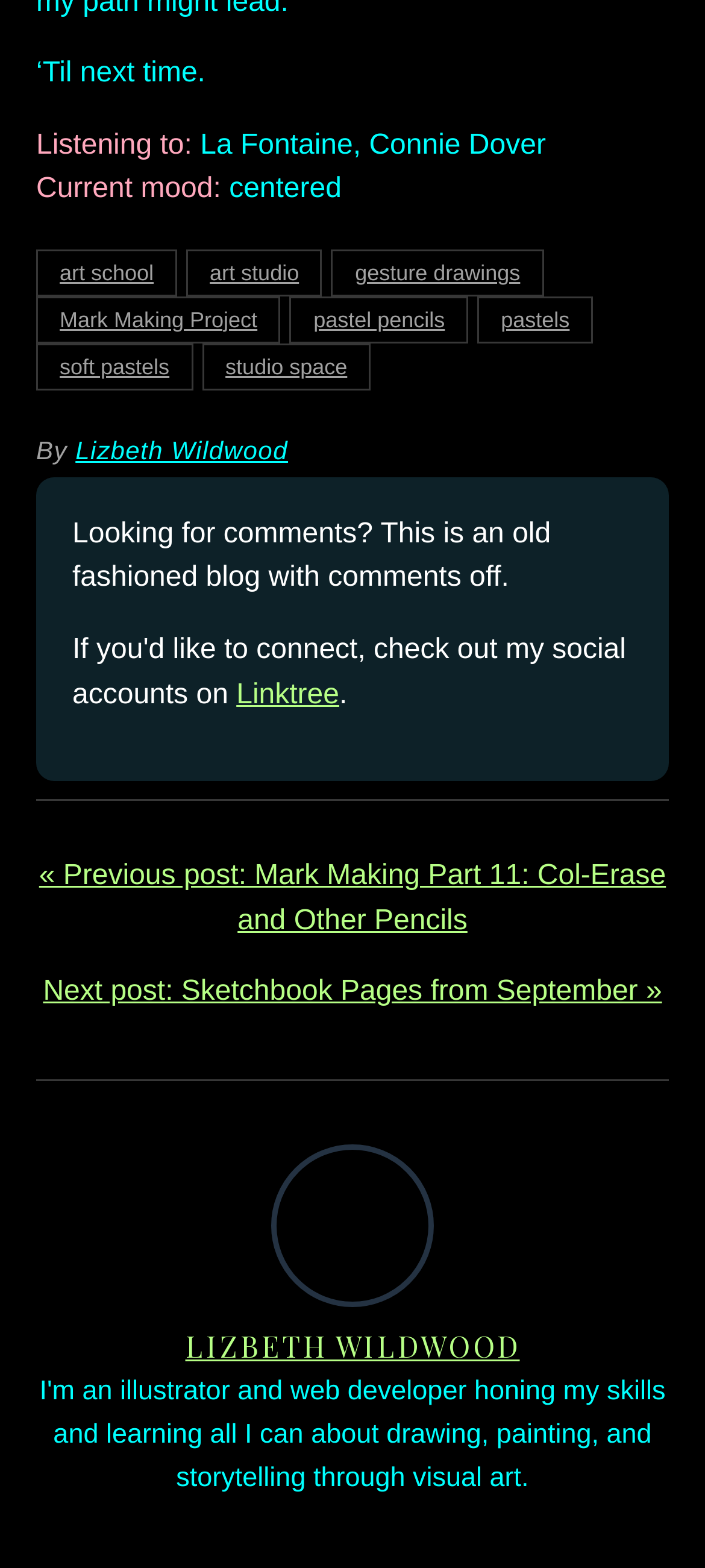Identify the bounding box coordinates of the clickable region required to complete the instruction: "check 'Next post: Sketchbook Pages from September »'". The coordinates should be given as four float numbers within the range of 0 and 1, i.e., [left, top, right, bottom].

[0.061, 0.623, 0.939, 0.643]